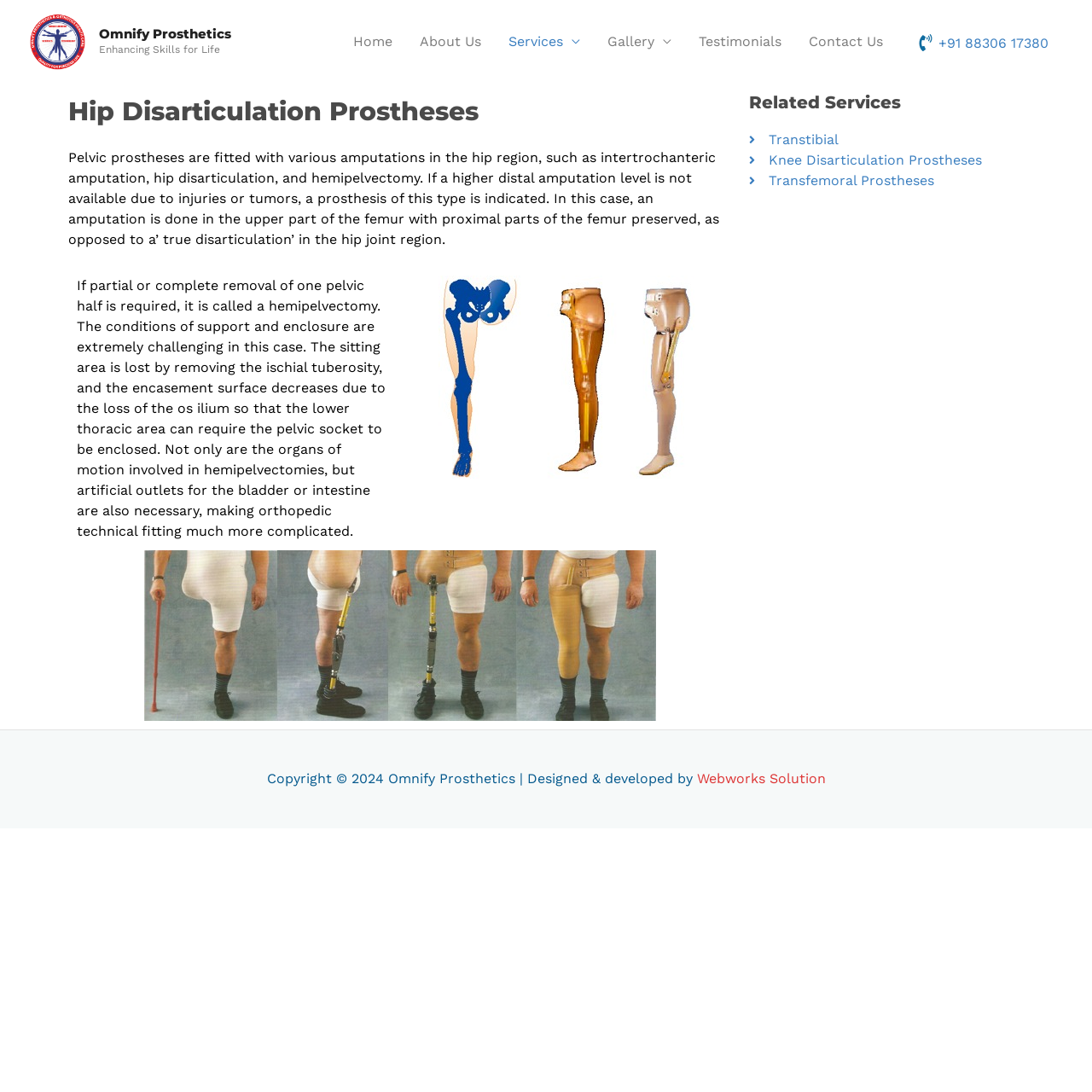Based on the description "Knee Disarticulation Prostheses", find the bounding box of the specified UI element.

[0.686, 0.137, 0.938, 0.156]